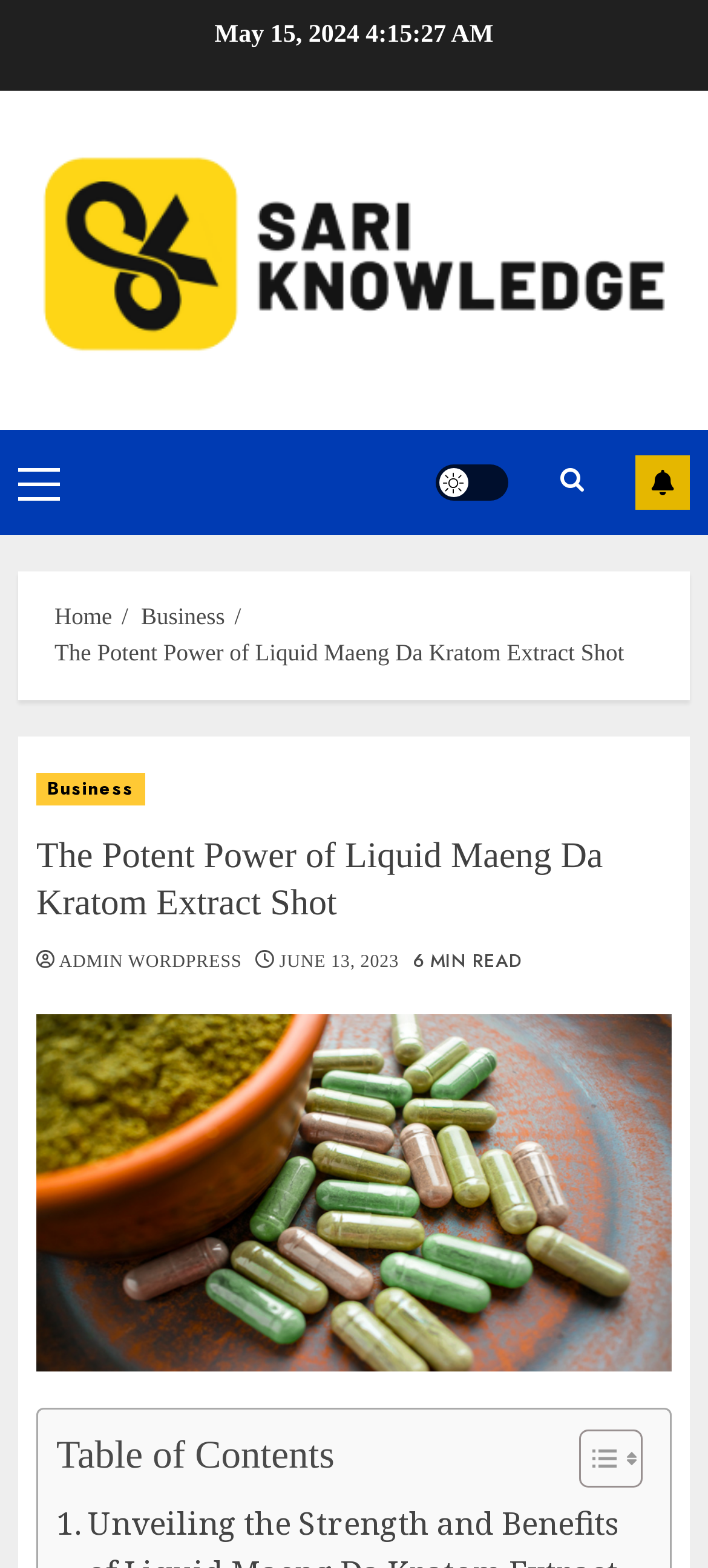Bounding box coordinates are specified in the format (top-left x, top-left y, bottom-right x, bottom-right y). All values are floating point numbers bounded between 0 and 1. Please provide the bounding box coordinate of the region this sentence describes: Business

[0.051, 0.493, 0.205, 0.514]